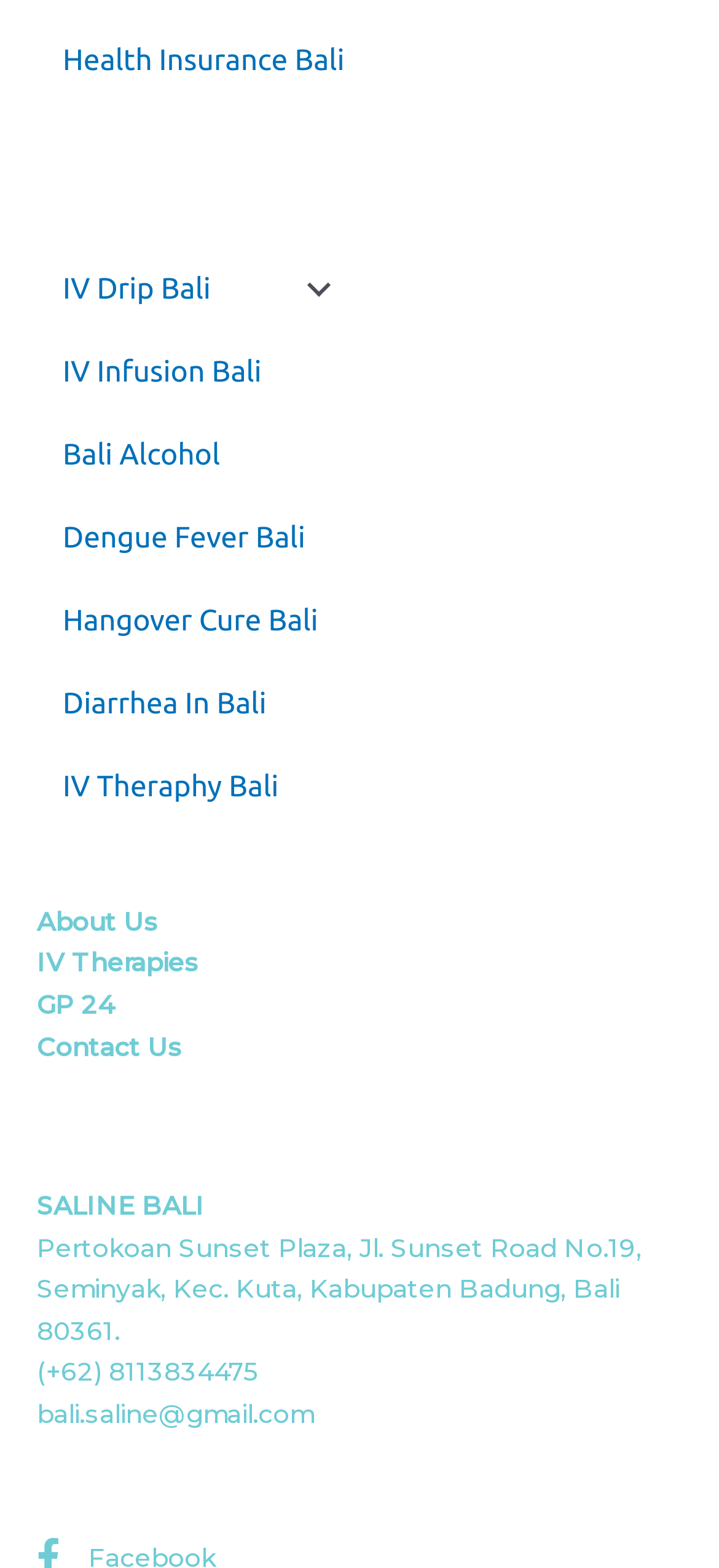Locate the bounding box of the UI element based on this description: "Account Kit". Provide four float numbers between 0 and 1 as [left, top, right, bottom].

None